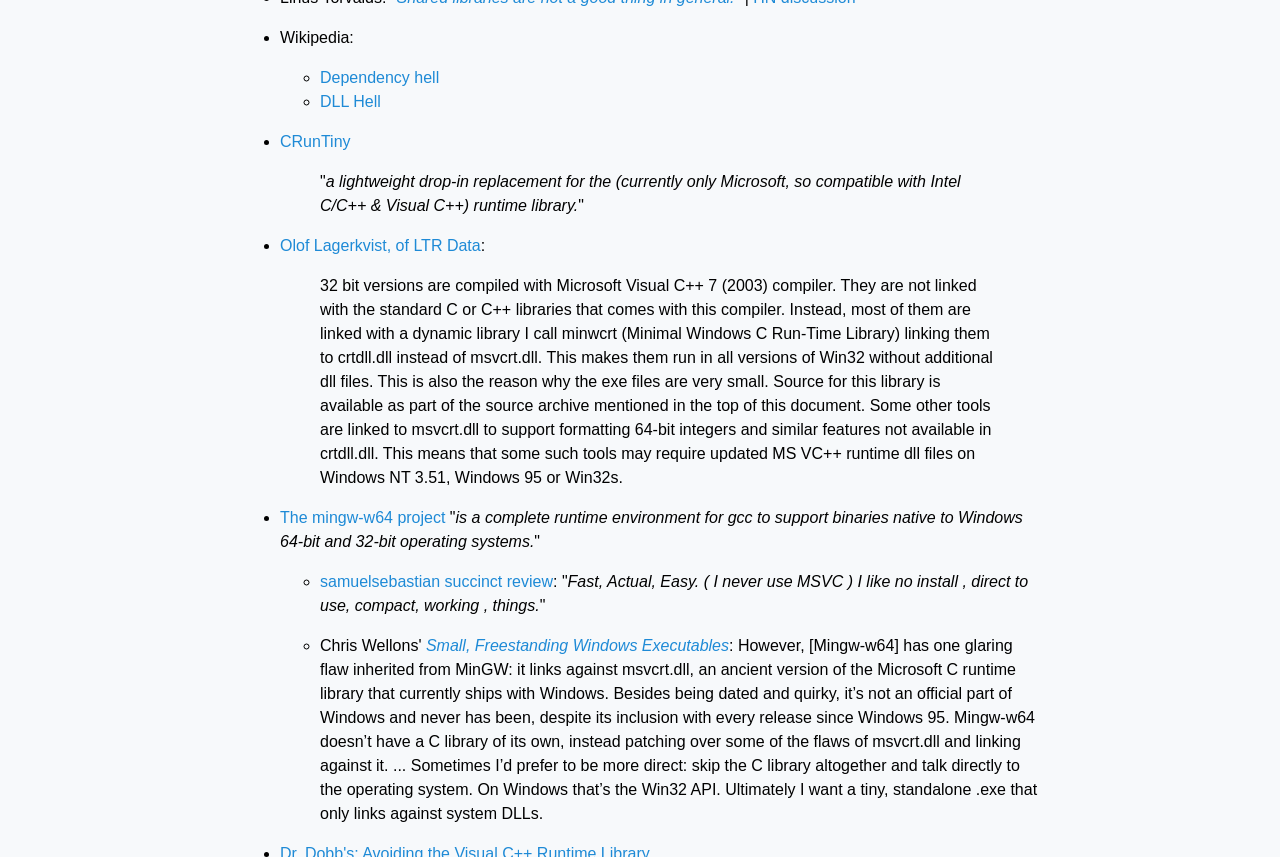From the element description: "samuelsebastian succinct review", extract the bounding box coordinates of the UI element. The coordinates should be expressed as four float numbers between 0 and 1, in the order [left, top, right, bottom].

[0.25, 0.669, 0.432, 0.689]